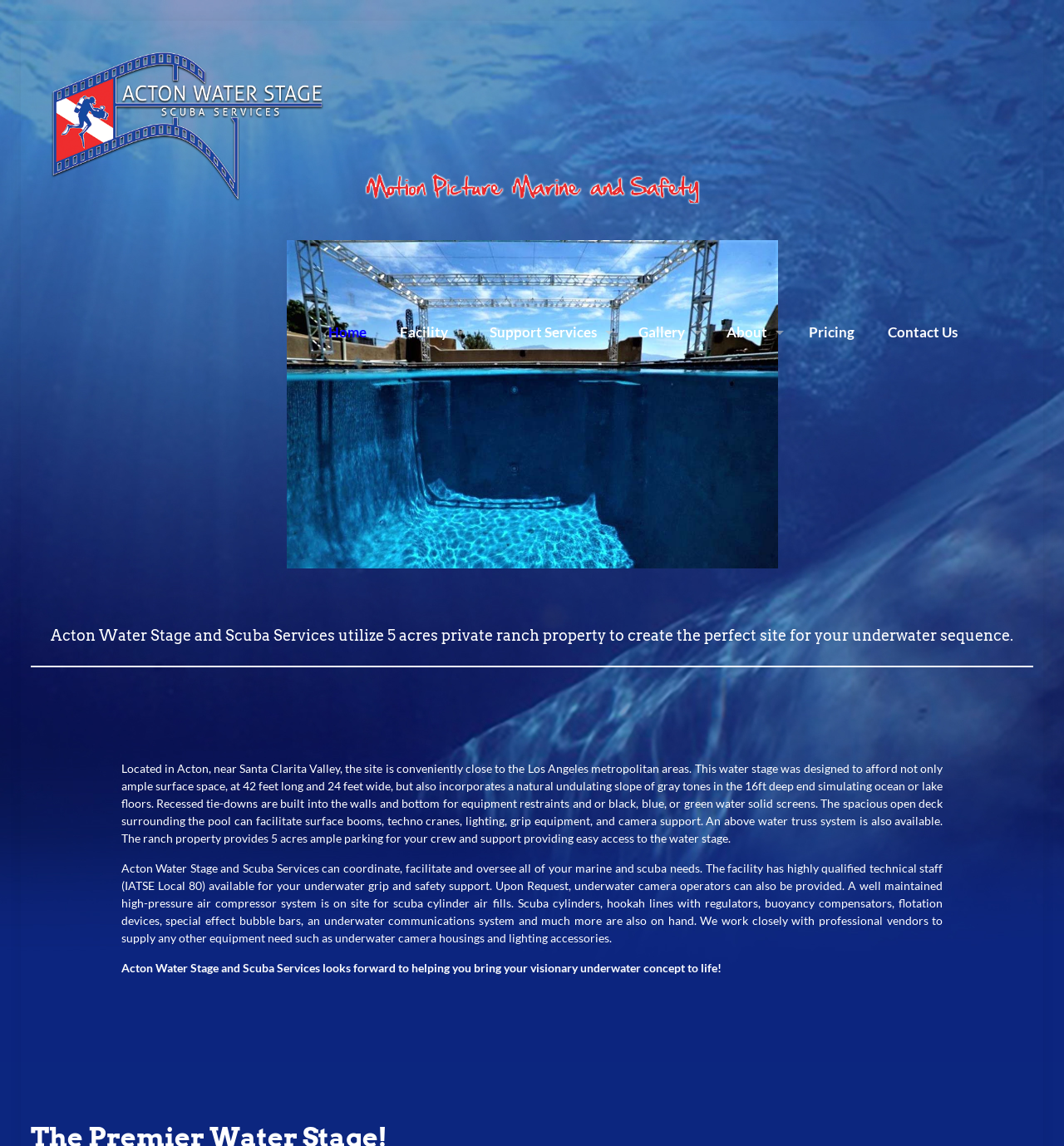How deep is the deepest part of the pool?
Using the image as a reference, answer with just one word or a short phrase.

16ft